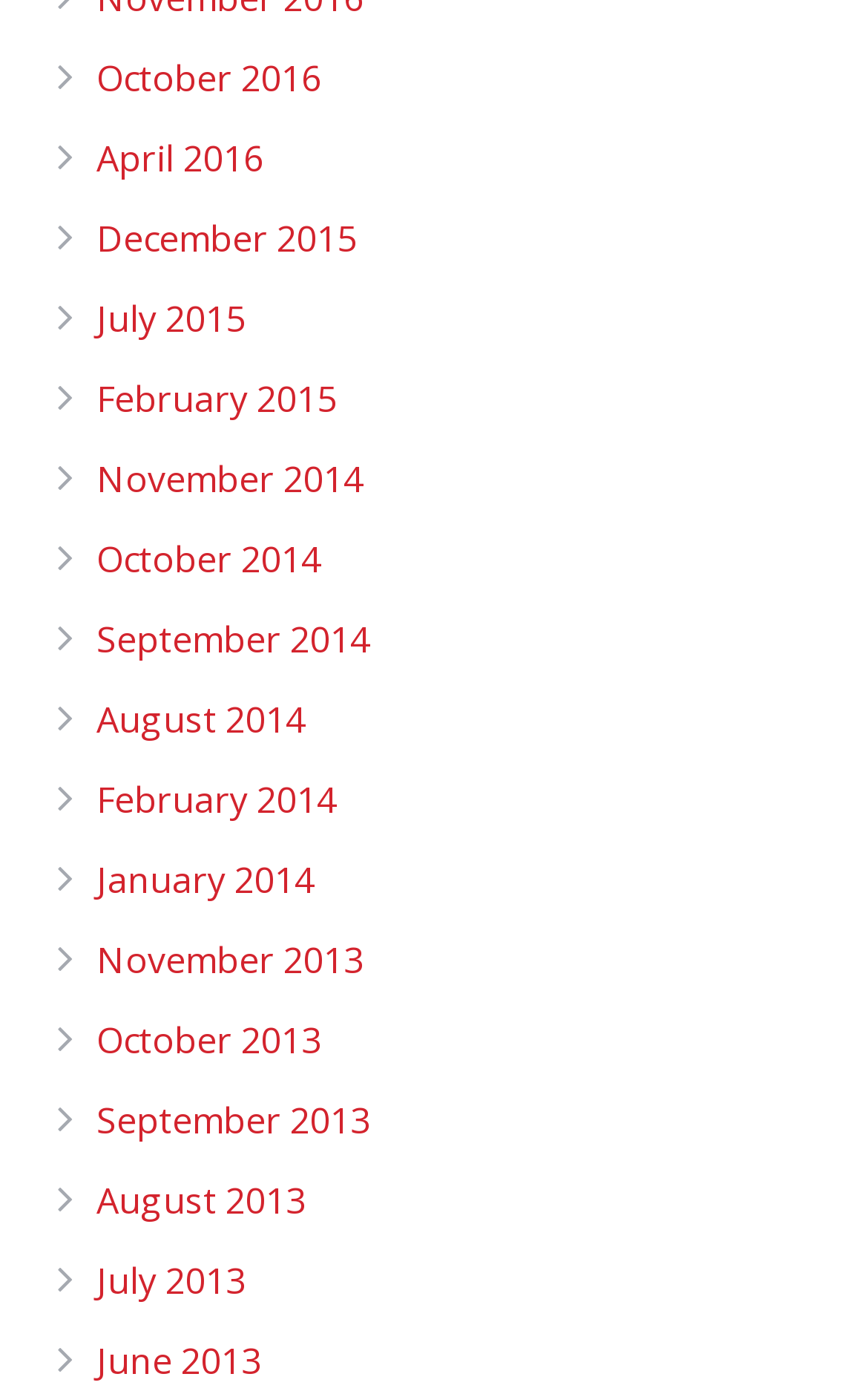From the element description: "August 2013", extract the bounding box coordinates of the UI element. The coordinates should be expressed as four float numbers between 0 and 1, in the order [left, top, right, bottom].

[0.111, 0.844, 0.352, 0.879]